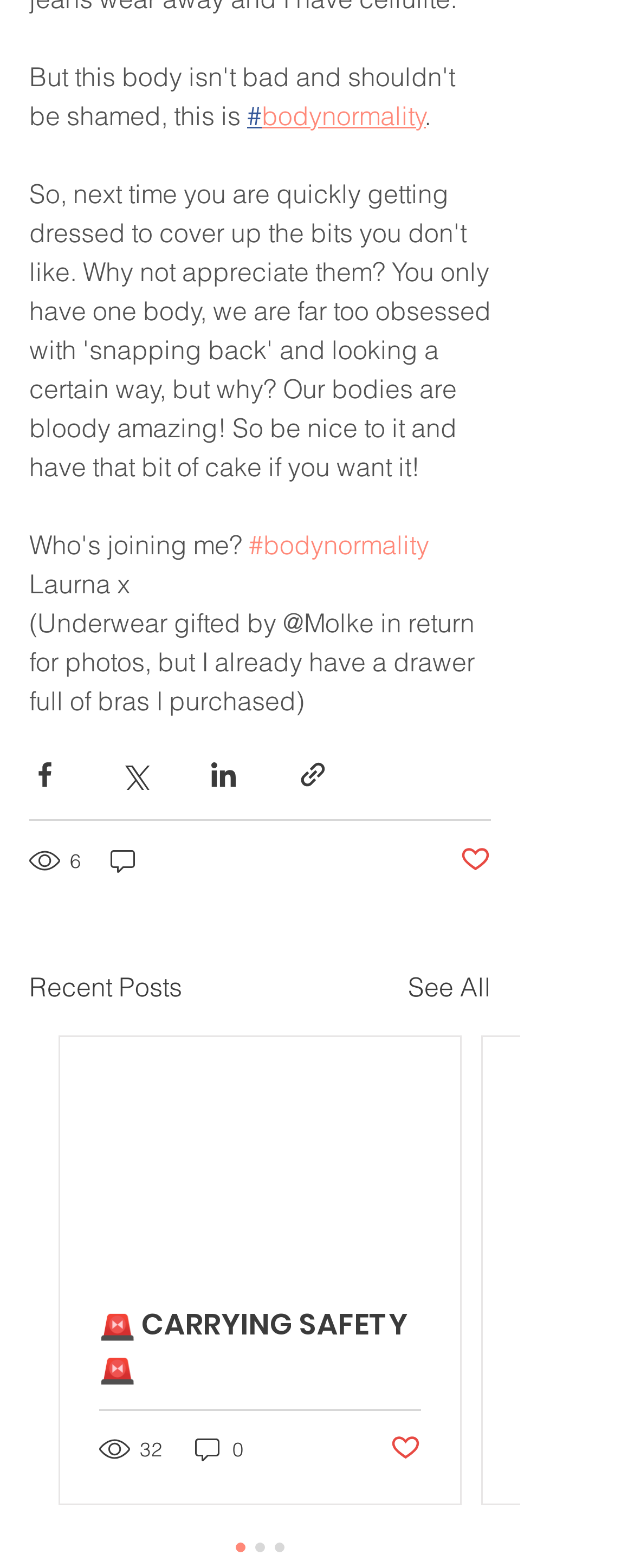Please find the bounding box coordinates of the element that you should click to achieve the following instruction: "Click the Post not marked as liked button". The coordinates should be presented as four float numbers between 0 and 1: [left, top, right, bottom].

[0.726, 0.538, 0.774, 0.56]